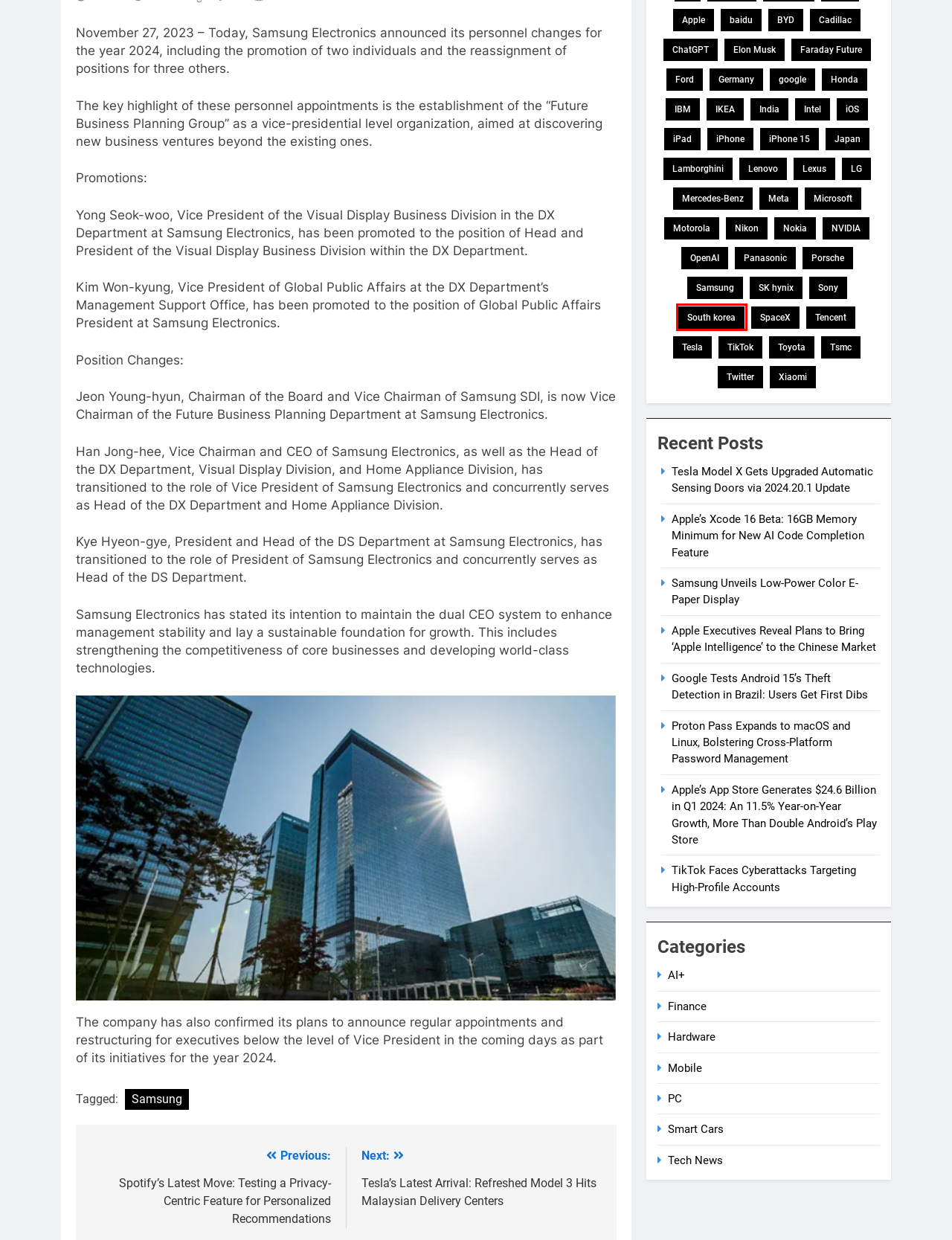You have a screenshot of a webpage with an element surrounded by a red bounding box. Choose the webpage description that best describes the new page after clicking the element inside the red bounding box. Here are the candidates:
A. Nokia
B. IKEA
C. LG
D. Ford
E. Panasonic
F. OpenAI
G. South korea
H. Microsoft

G